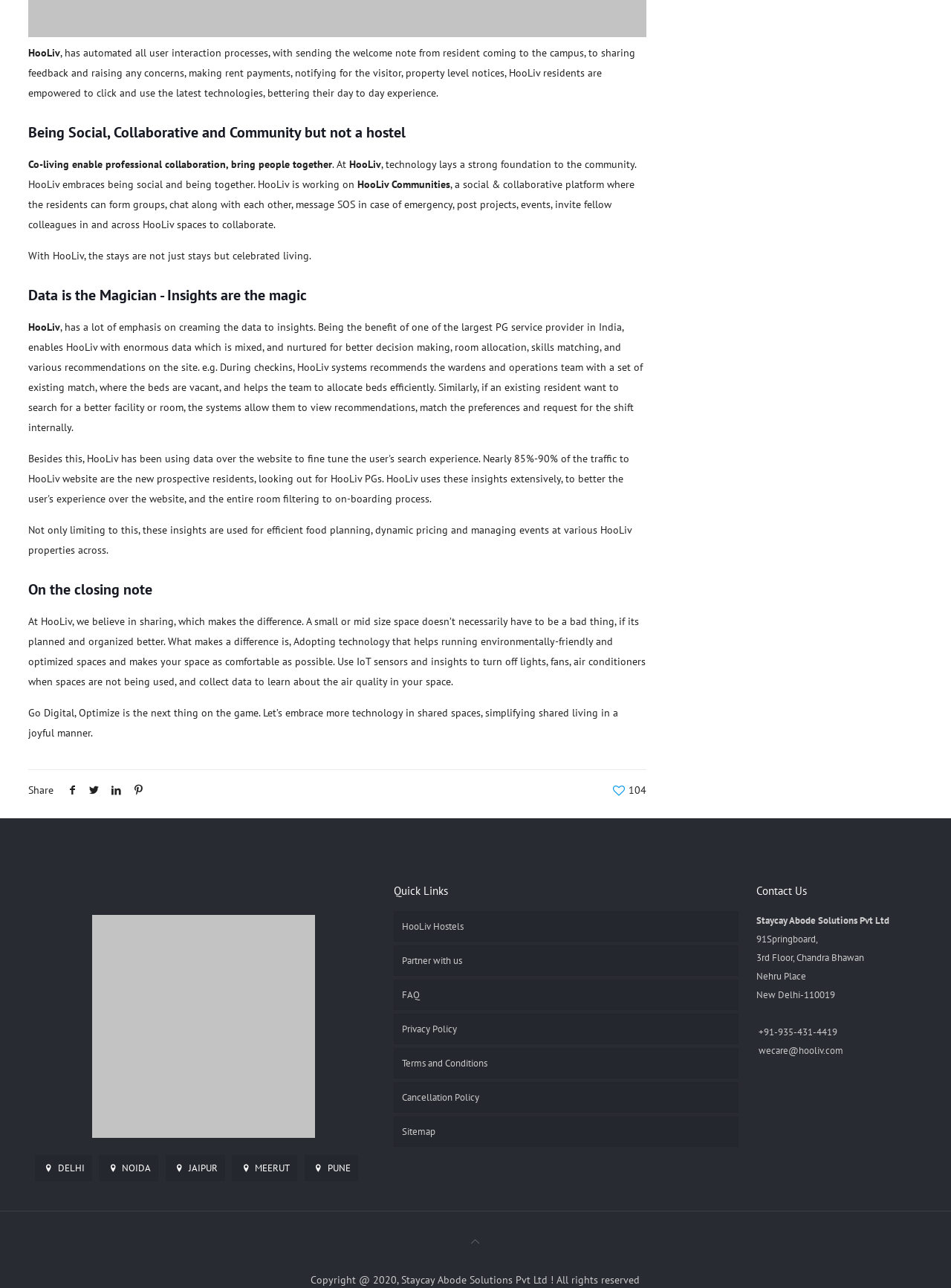Please locate the bounding box coordinates of the region I need to click to follow this instruction: "Go to FAQ page".

[0.414, 0.76, 0.776, 0.784]